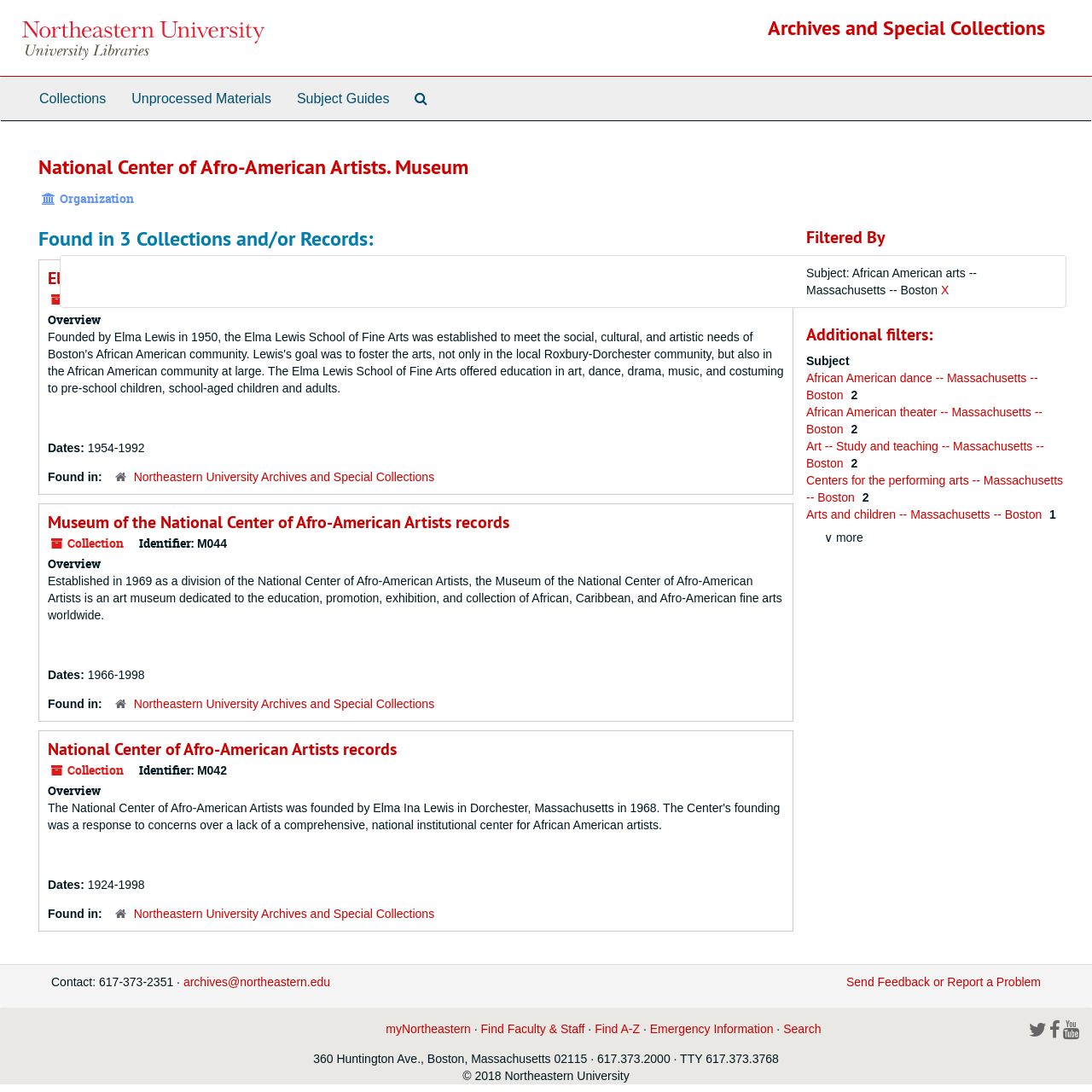What is the name of the museum?
Look at the image and answer the question using a single word or phrase.

National Center of Afro-American Artists. Museum